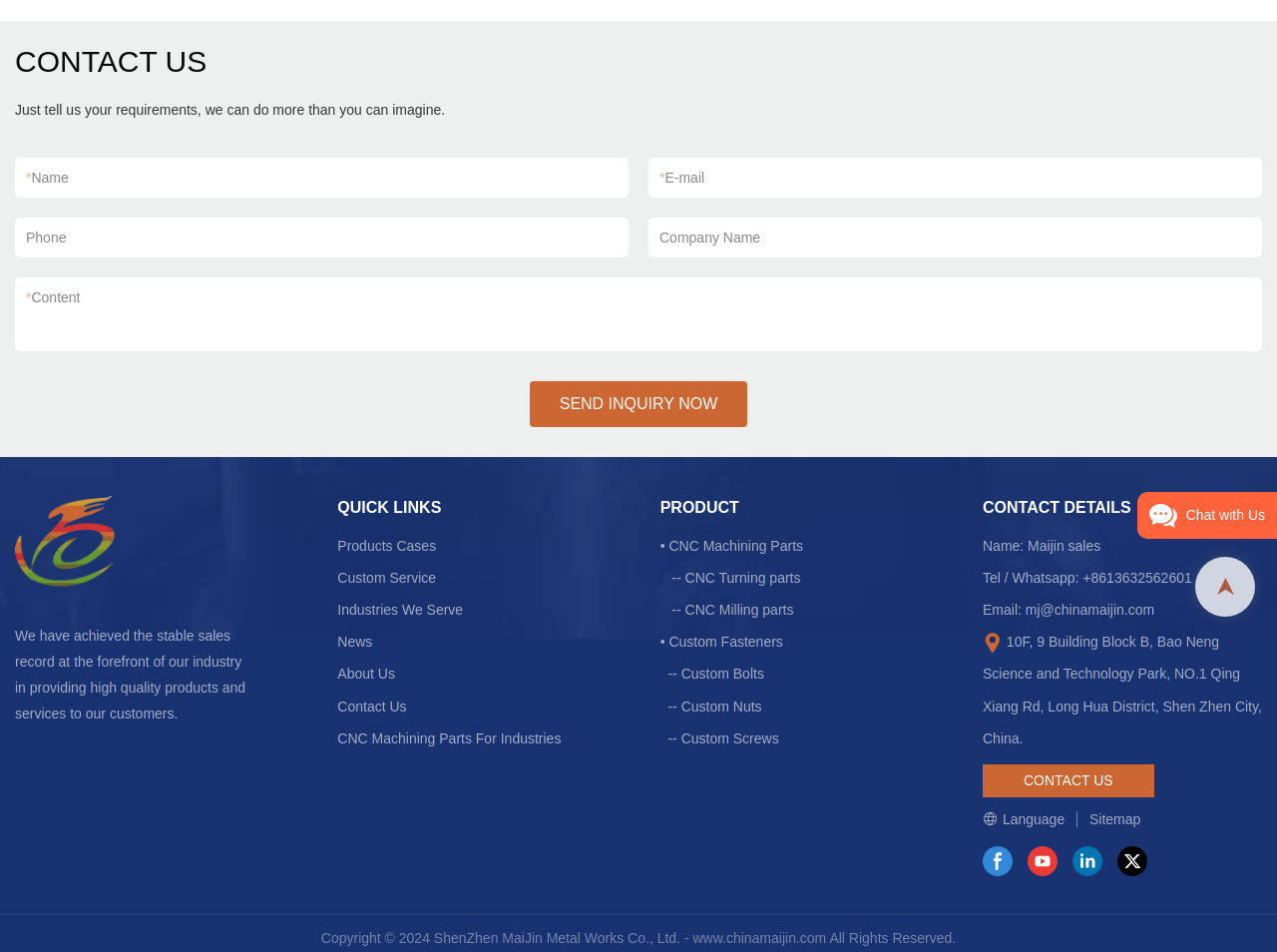Identify and provide the bounding box for the element described by: "Tel / Whatsapp: +8613632562601".

[0.77, 0.598, 0.933, 0.615]